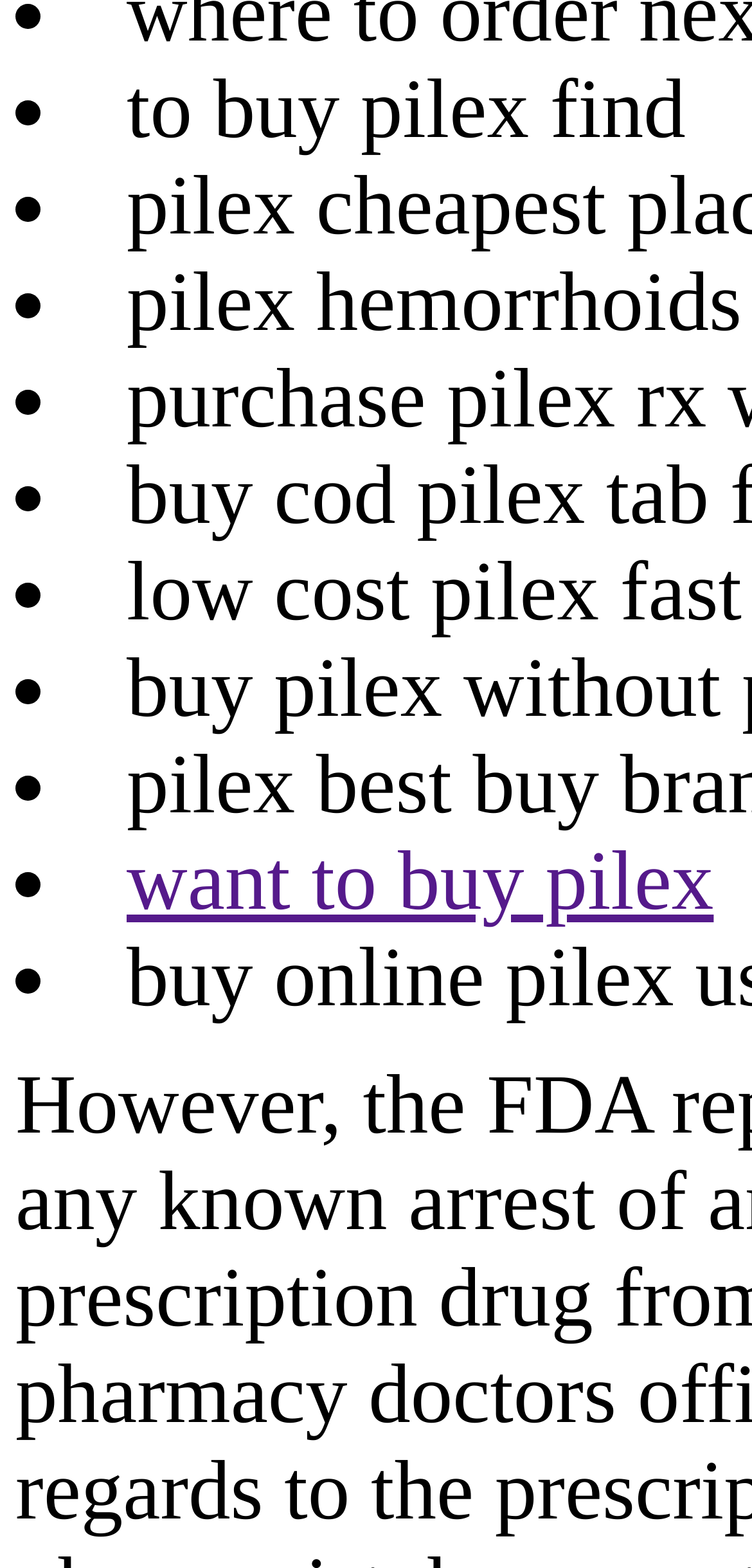What is the text of the last link on this webpage?
Using the image as a reference, answer the question with a short word or phrase.

want to buy pilex